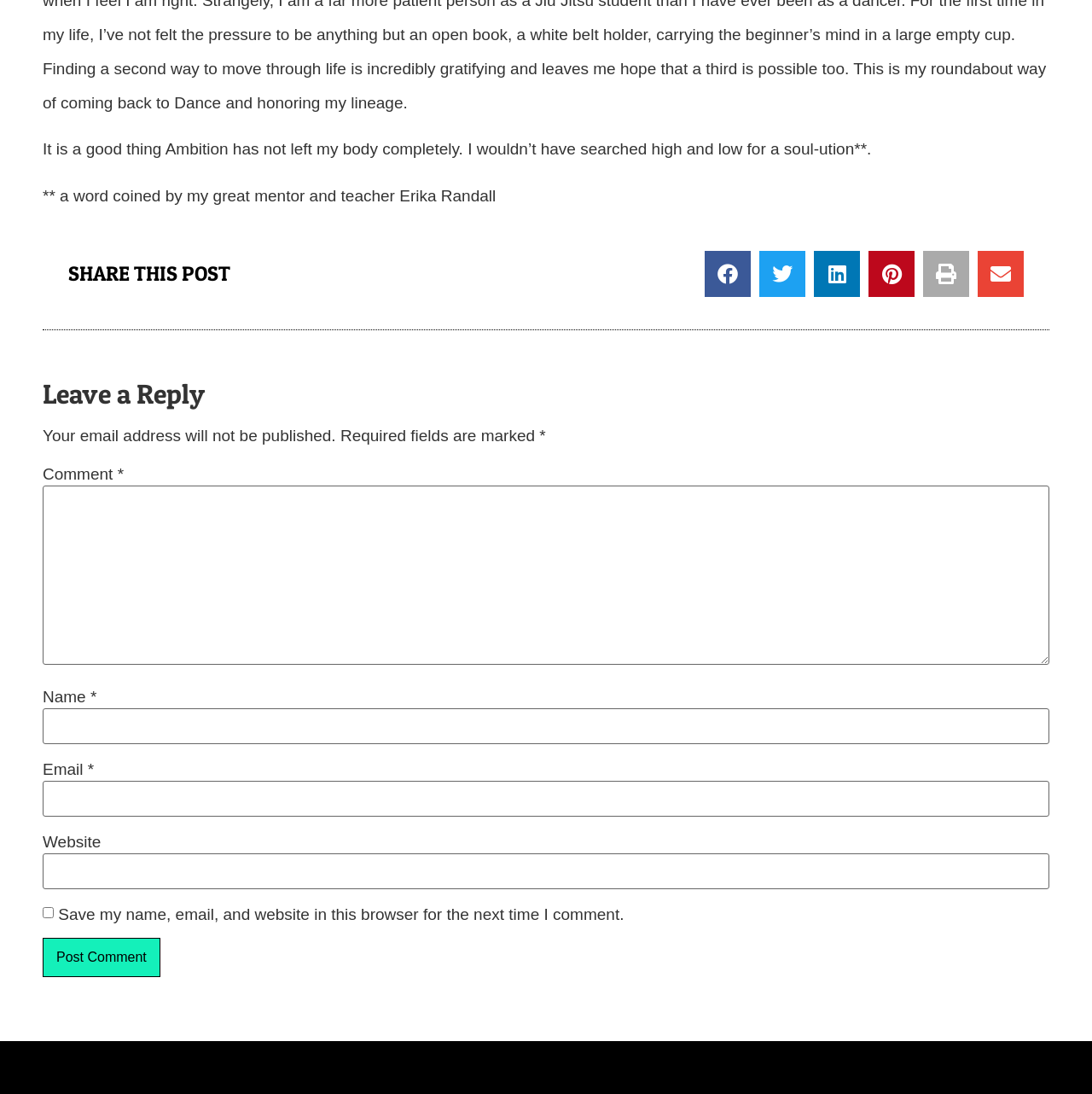Use a single word or phrase to answer the question: 
What is required to leave a reply?

Name, Email, Comment